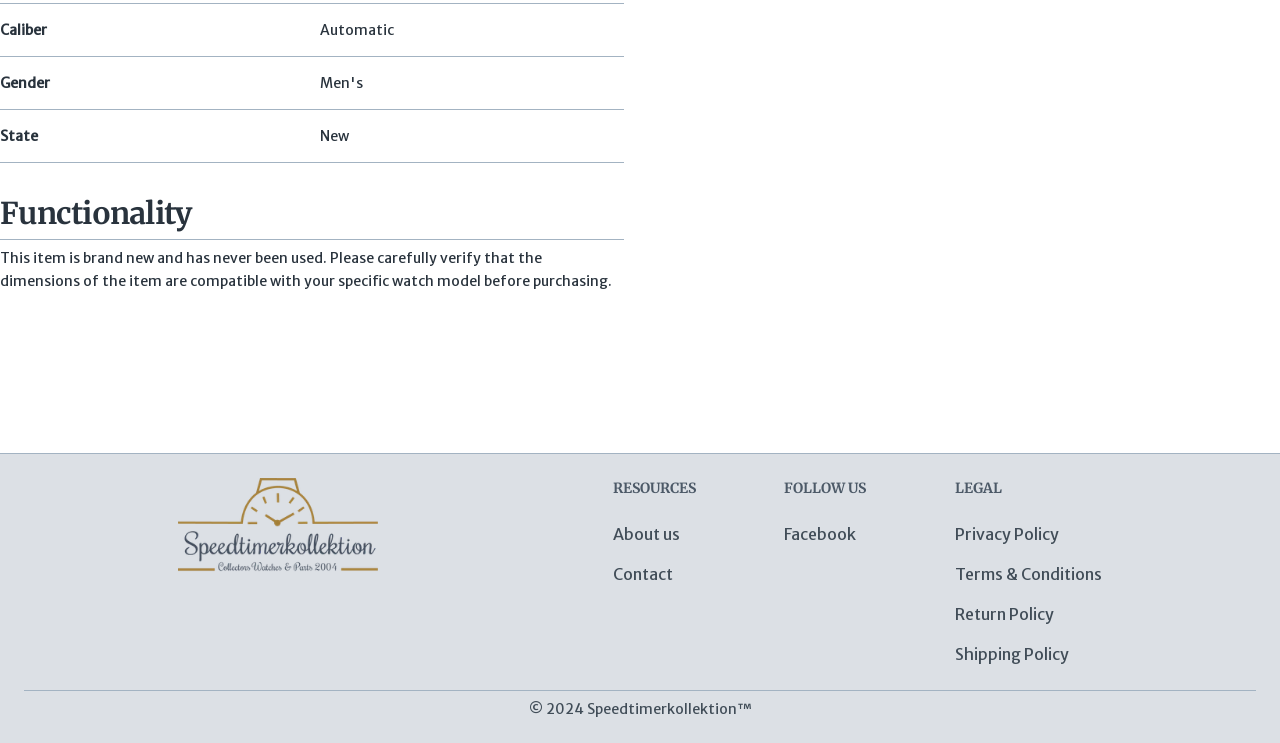Please locate the bounding box coordinates of the element that should be clicked to complete the given instruction: "Click the 'Speedtimerkollektion' link".

[0.458, 0.942, 0.587, 0.966]